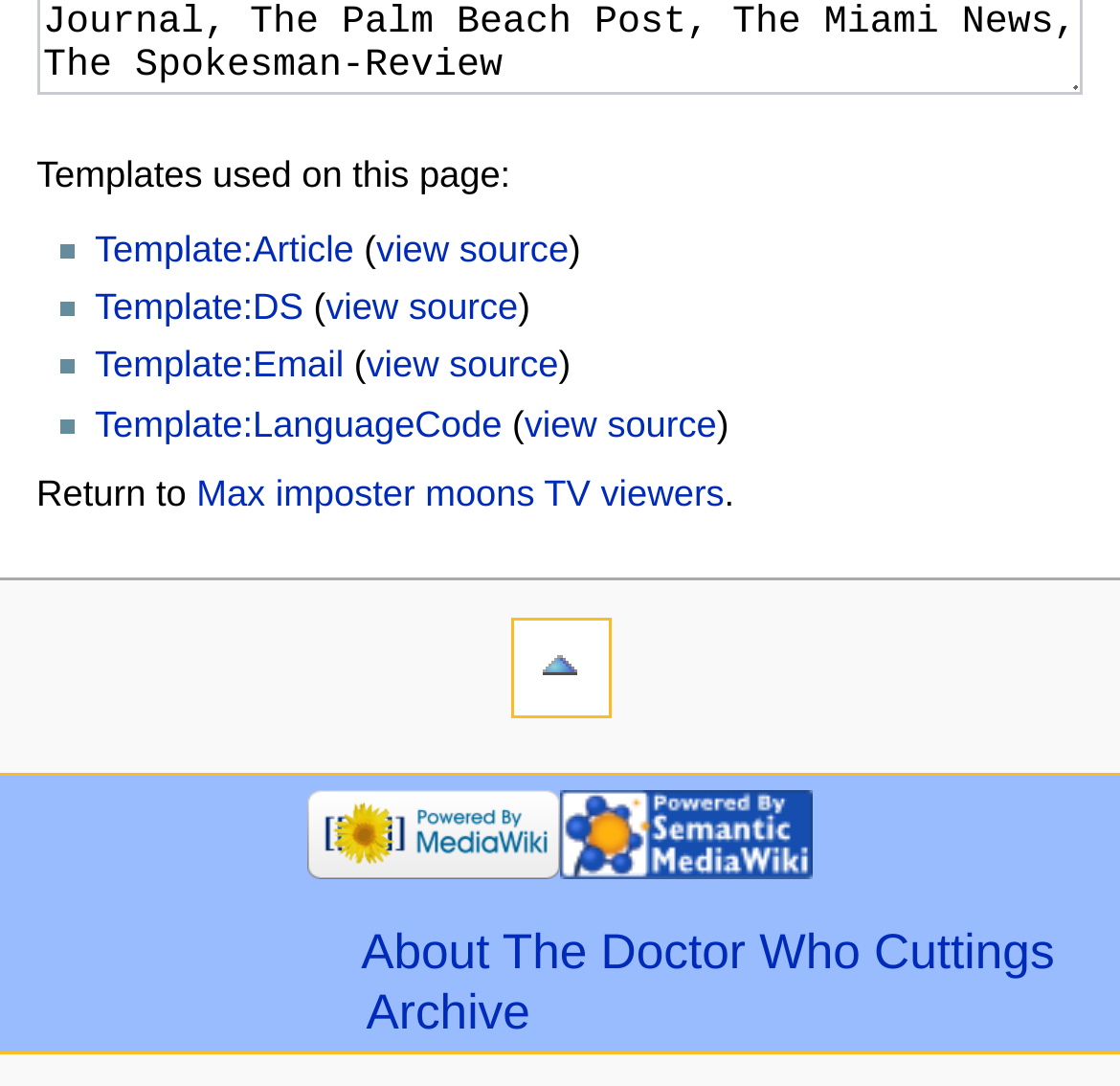Please specify the bounding box coordinates for the clickable region that will help you carry out the instruction: "Learn about The Doctor Who Cuttings Archive".

[0.322, 0.848, 0.942, 0.956]